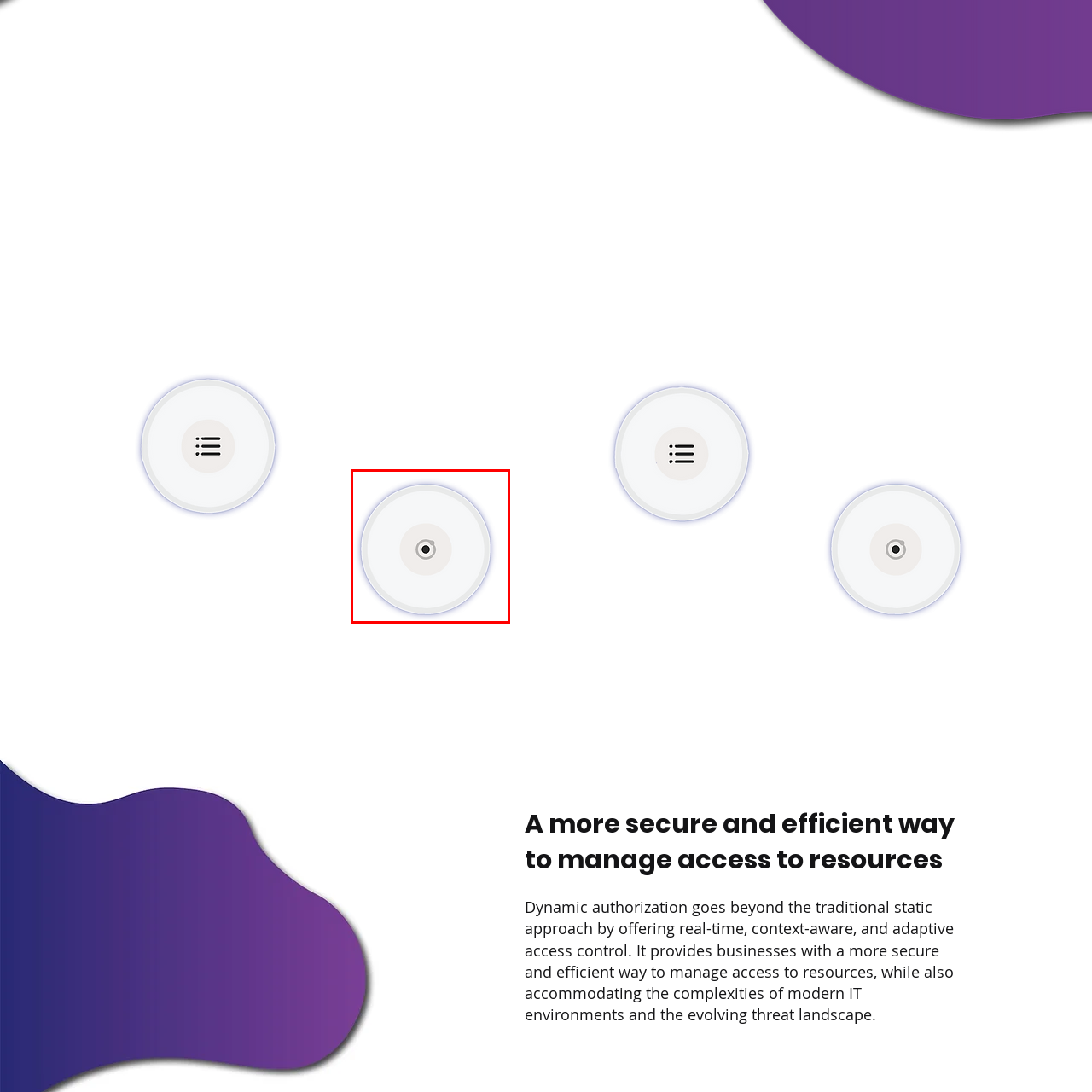Offer a detailed caption for the image that is surrounded by the red border.

The image depicts a circular, minimalist design resembling a light or sensor. The central part features a small black dot, surrounded by a soft, light-colored ring with a subtle gradient that enhances its modern aesthetic. This design element aligns with the theme of "Zero Trust," suggesting a focus on security and advanced technology. Such visual elements are often associated with dynamic authorization systems, which provide real-time, context-aware access controls for efficient resource management in contemporary IT environments.